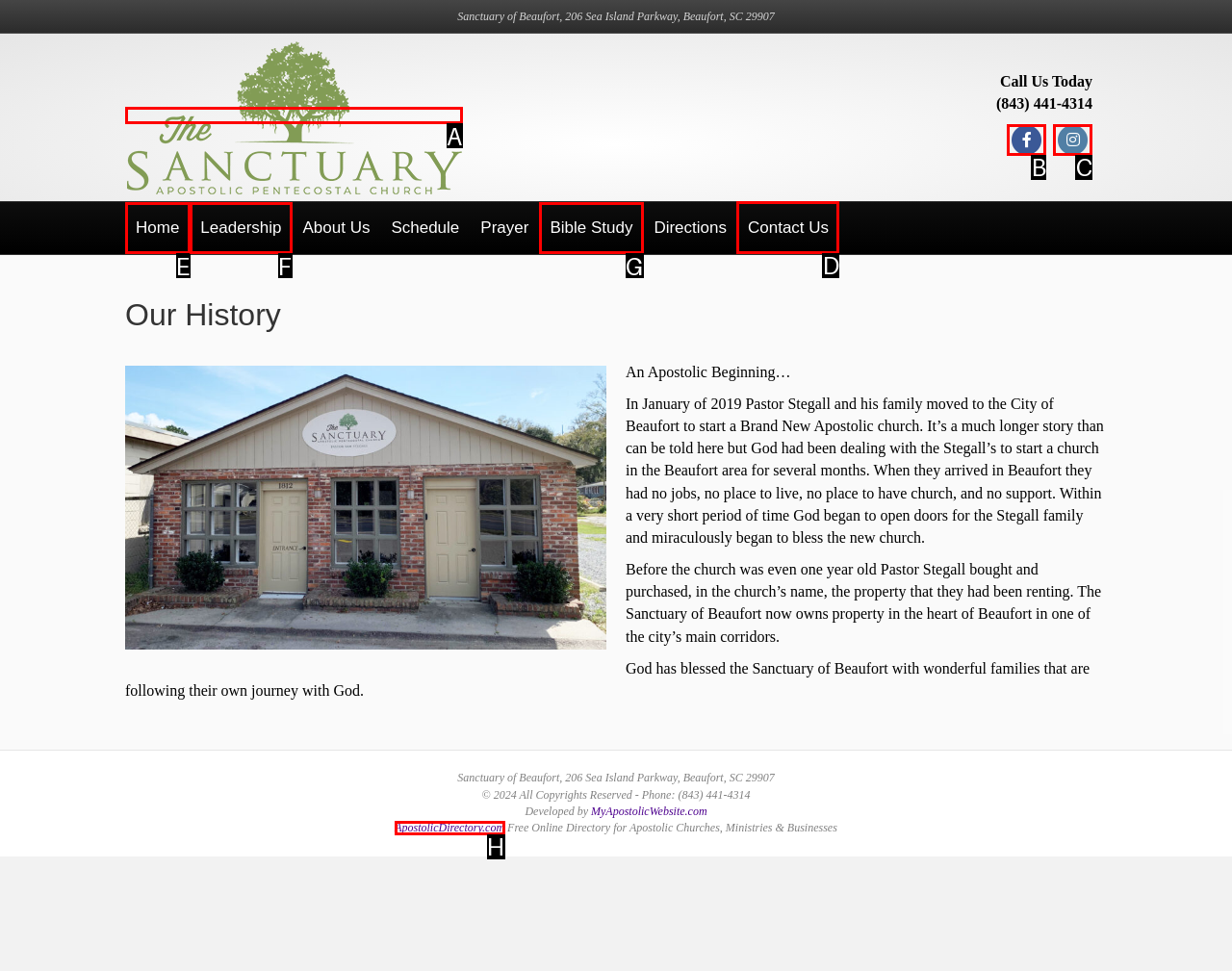Which option should be clicked to execute the following task: Click on the Facebook link? Respond with the letter of the selected option.

None